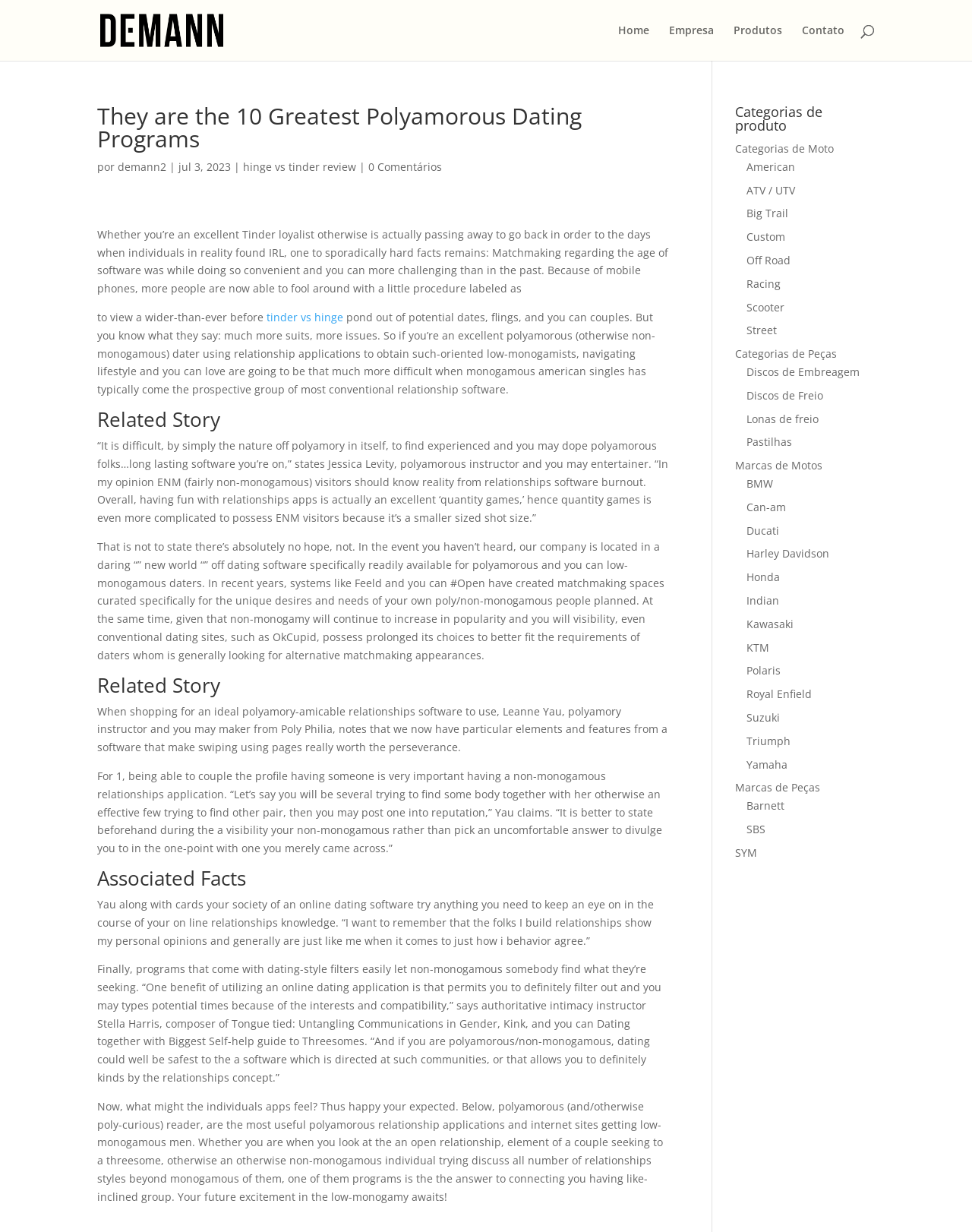Locate the bounding box coordinates of the area you need to click to fulfill this instruction: 'Visit Kingaziz.com'. The coordinates must be in the form of four float numbers ranging from 0 to 1: [left, top, right, bottom].

None